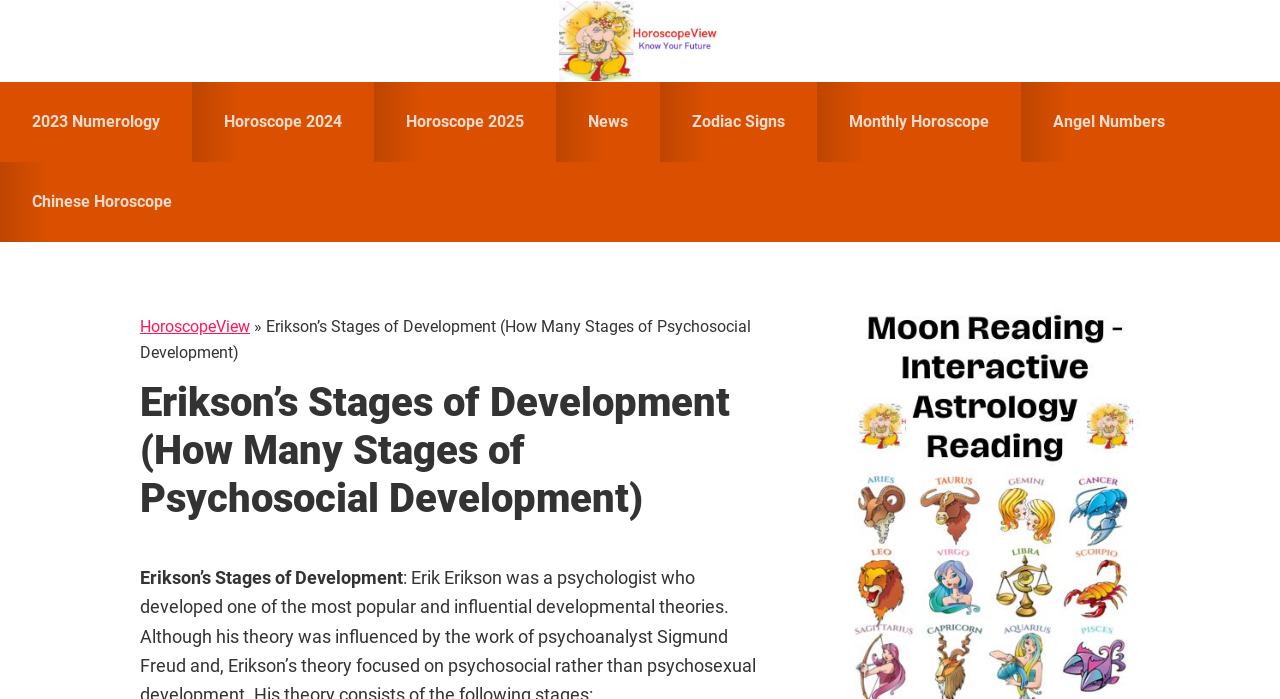Determine the bounding box coordinates of the element that should be clicked to execute the following command: "read about Erikson’s Stages of Development".

[0.109, 0.454, 0.587, 0.518]